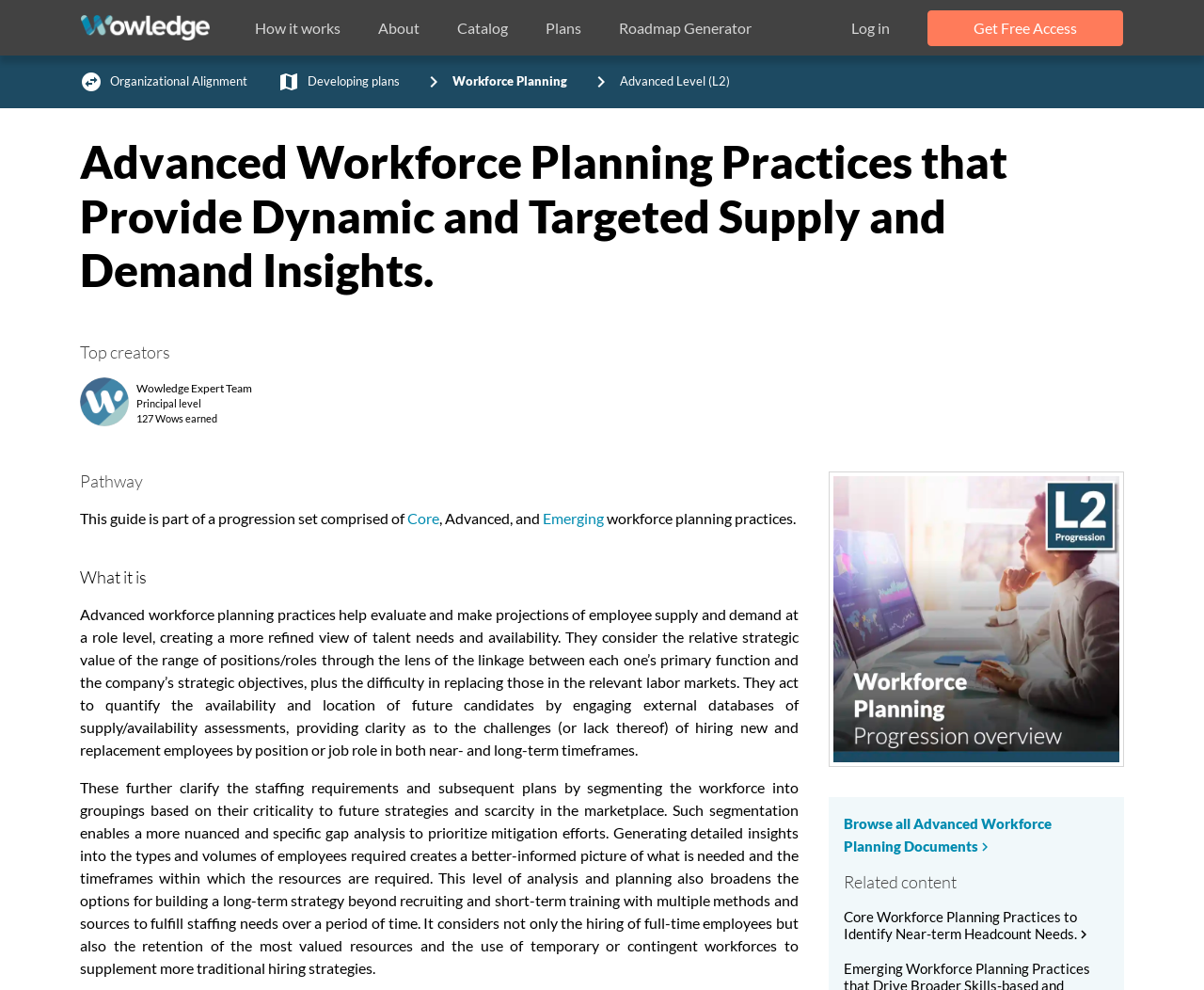Using the information in the image, could you please answer the following question in detail:
What is the purpose of the 'Pathway' section on the webpage?

The 'Pathway' section on the webpage appears to show the progression of workforce planning practices, with the current guide being part of a progression set comprised of 'Core', 'Advanced', and 'Emerging' levels.